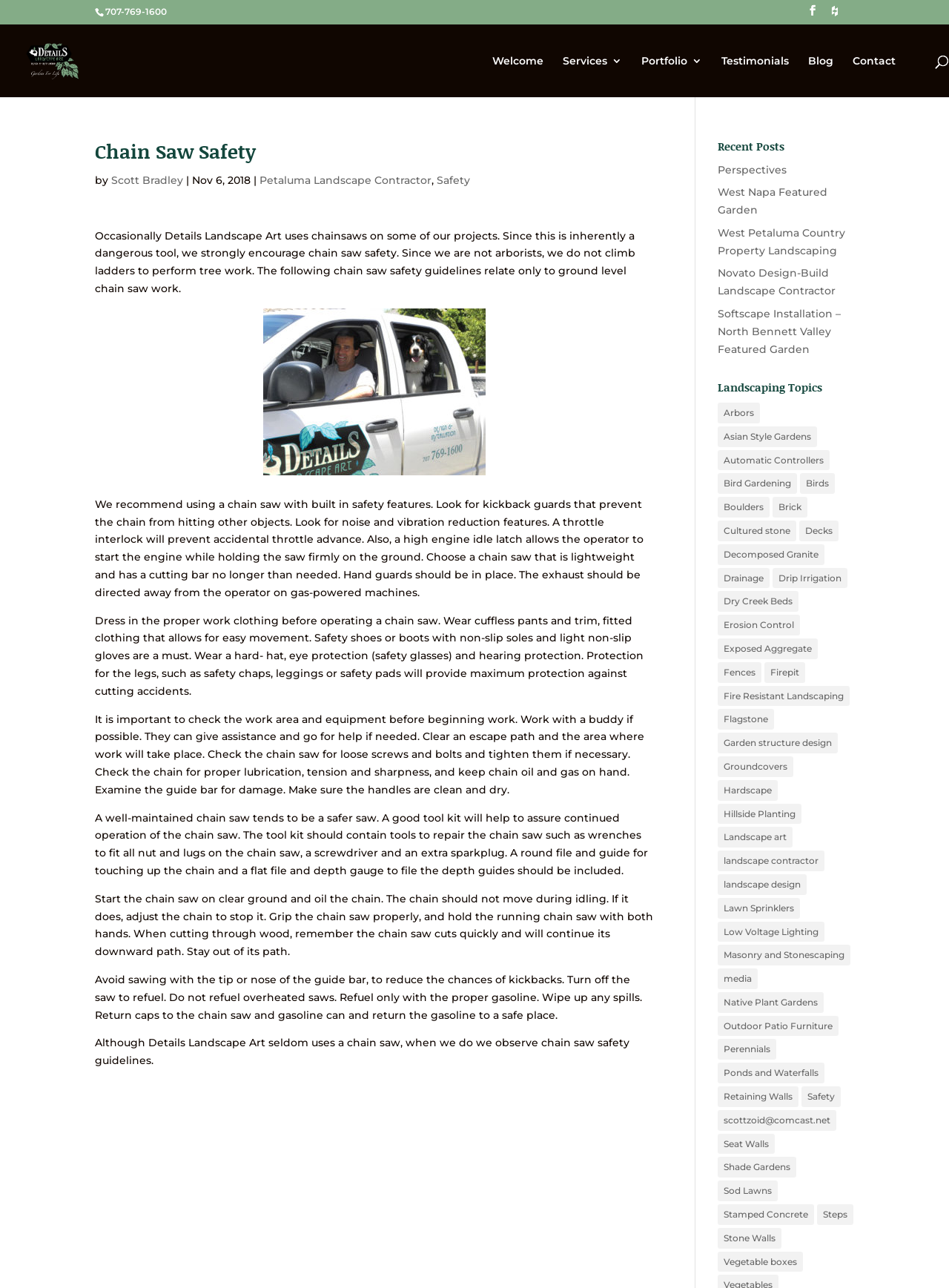What is the author of the article?
Answer with a single word or short phrase according to what you see in the image.

Scott Bradley